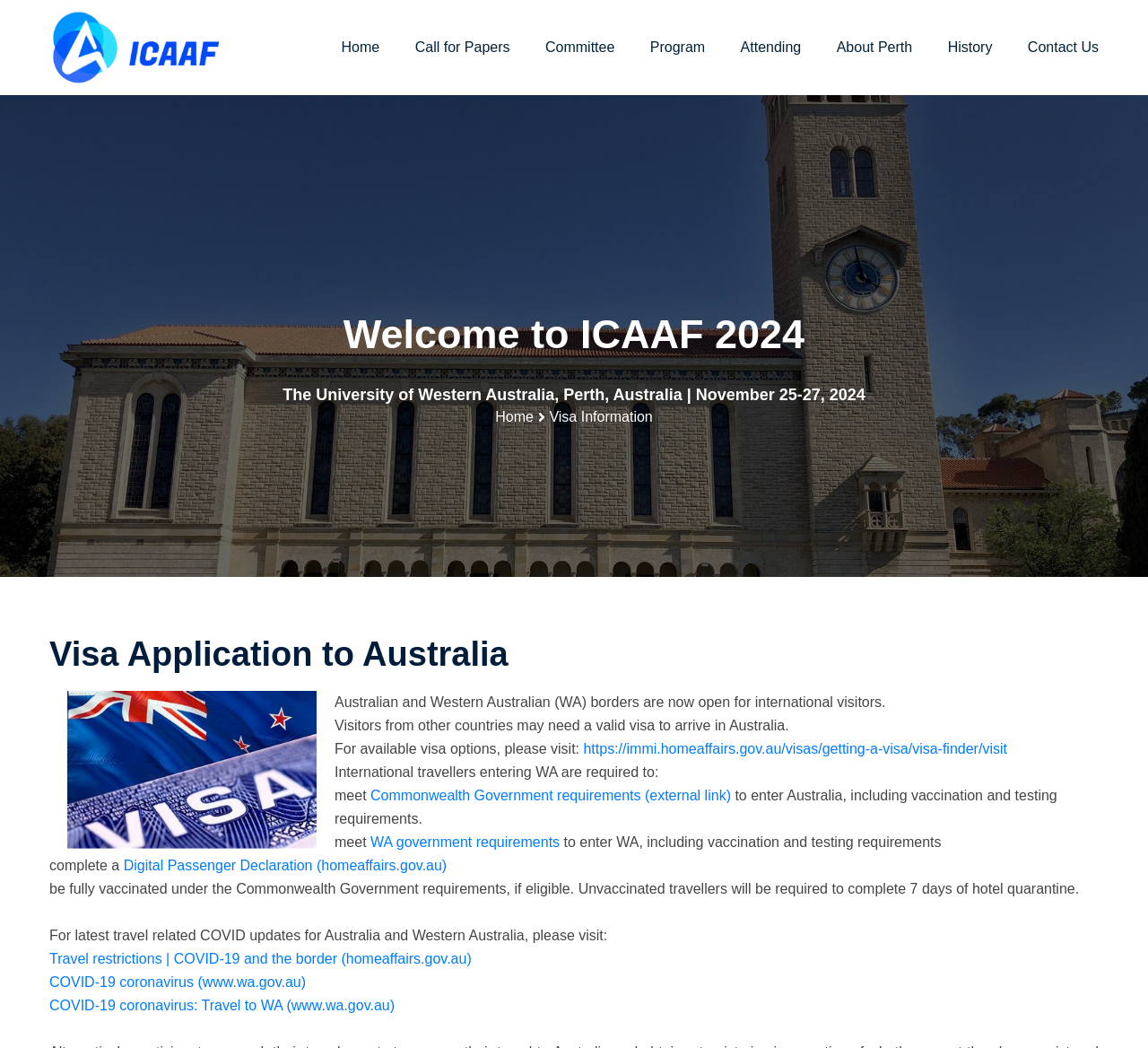What is the Digital Passenger Declaration for?
Please provide a comprehensive answer based on the information in the image.

The Digital Passenger Declaration is mentioned on the webpage as a requirement for international travellers to complete before entering Australia. It is likely that this declaration is used to collect information from travellers before their arrival in Australia.